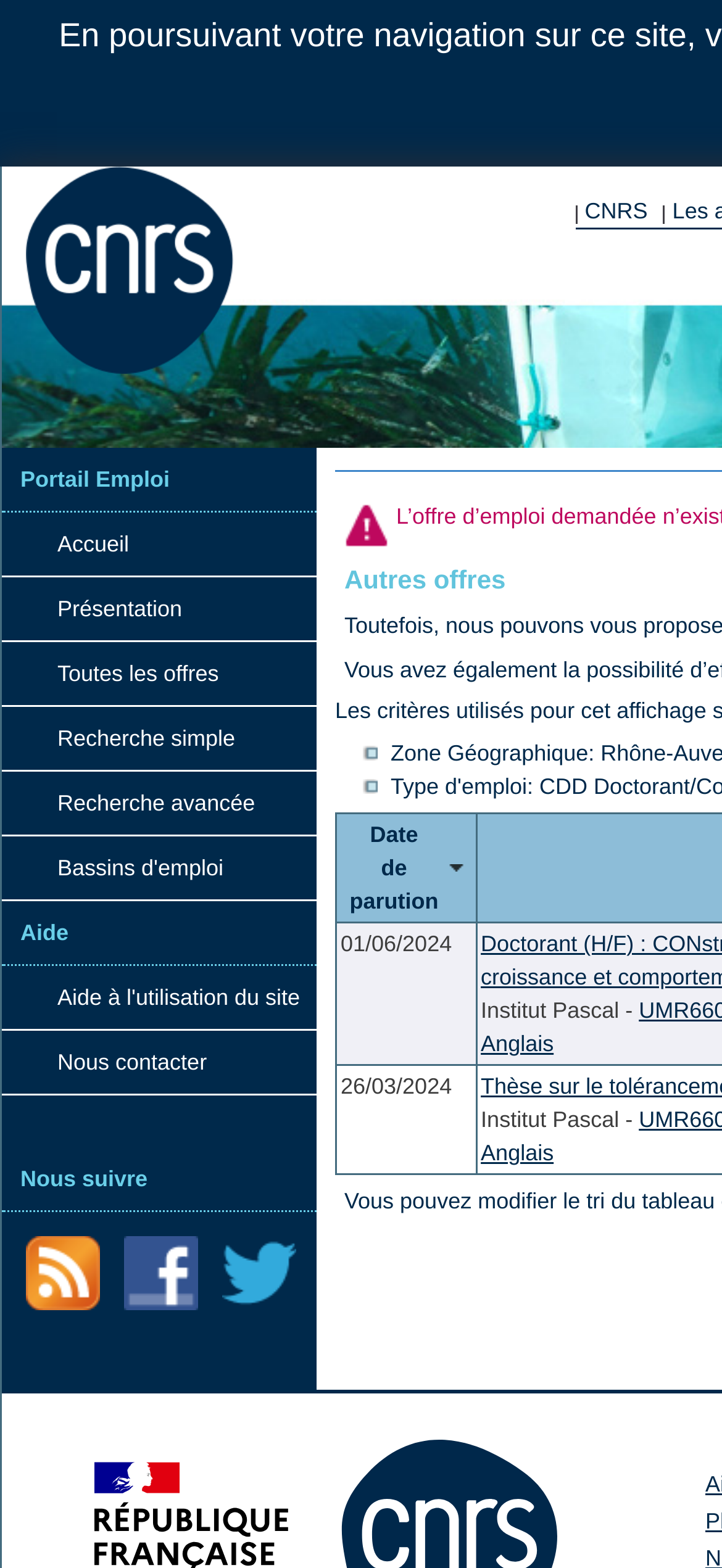What is the section below the navigation bar?
Please provide a detailed and thorough answer to the question.

I found the answer by looking at the layout of the webpage, where I saw a section below the navigation bar with a table listing job information. This suggests that this section is dedicated to listing job offers.